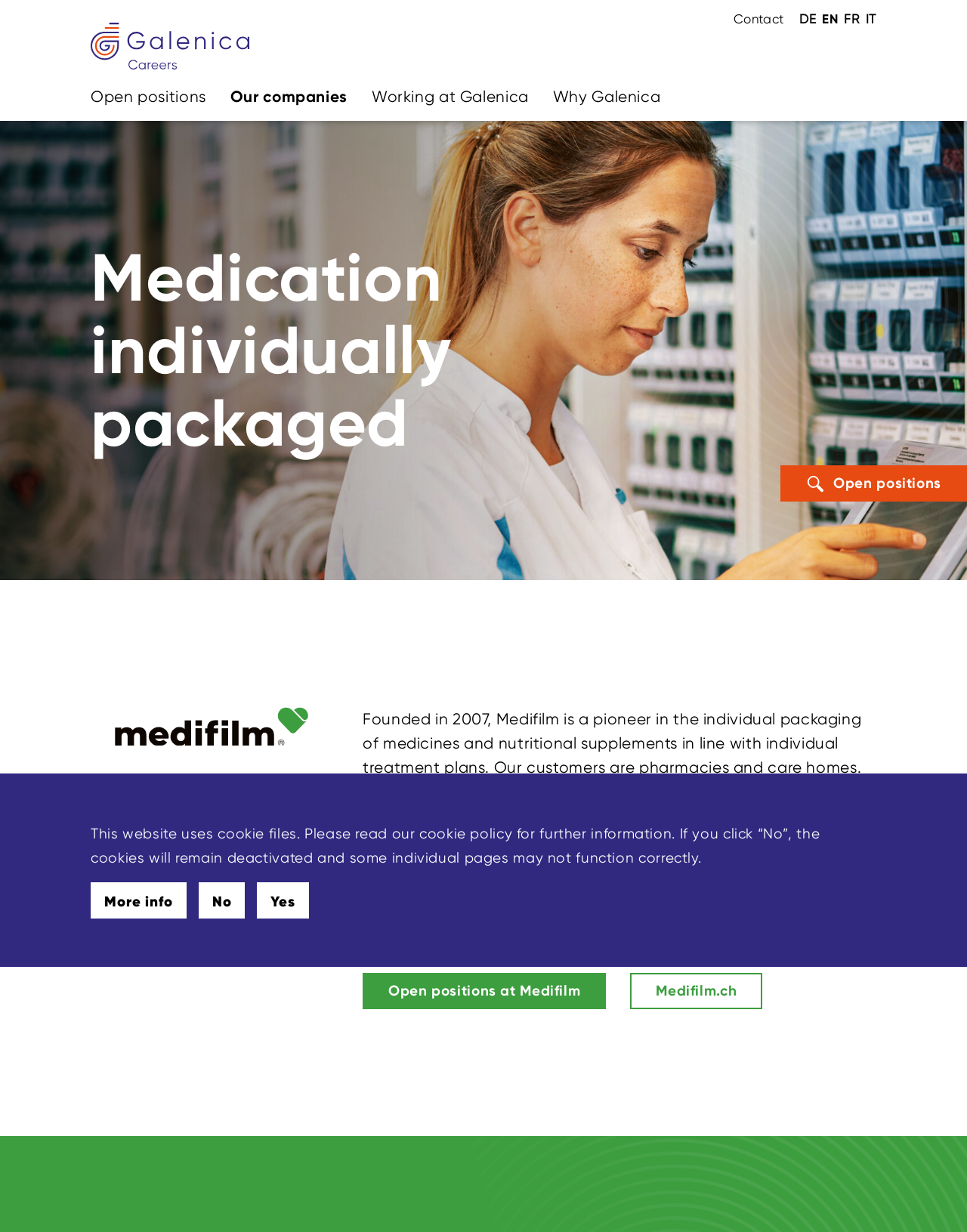Answer the question briefly using a single word or phrase: 
What is the main navigation section divided into?

Four sections